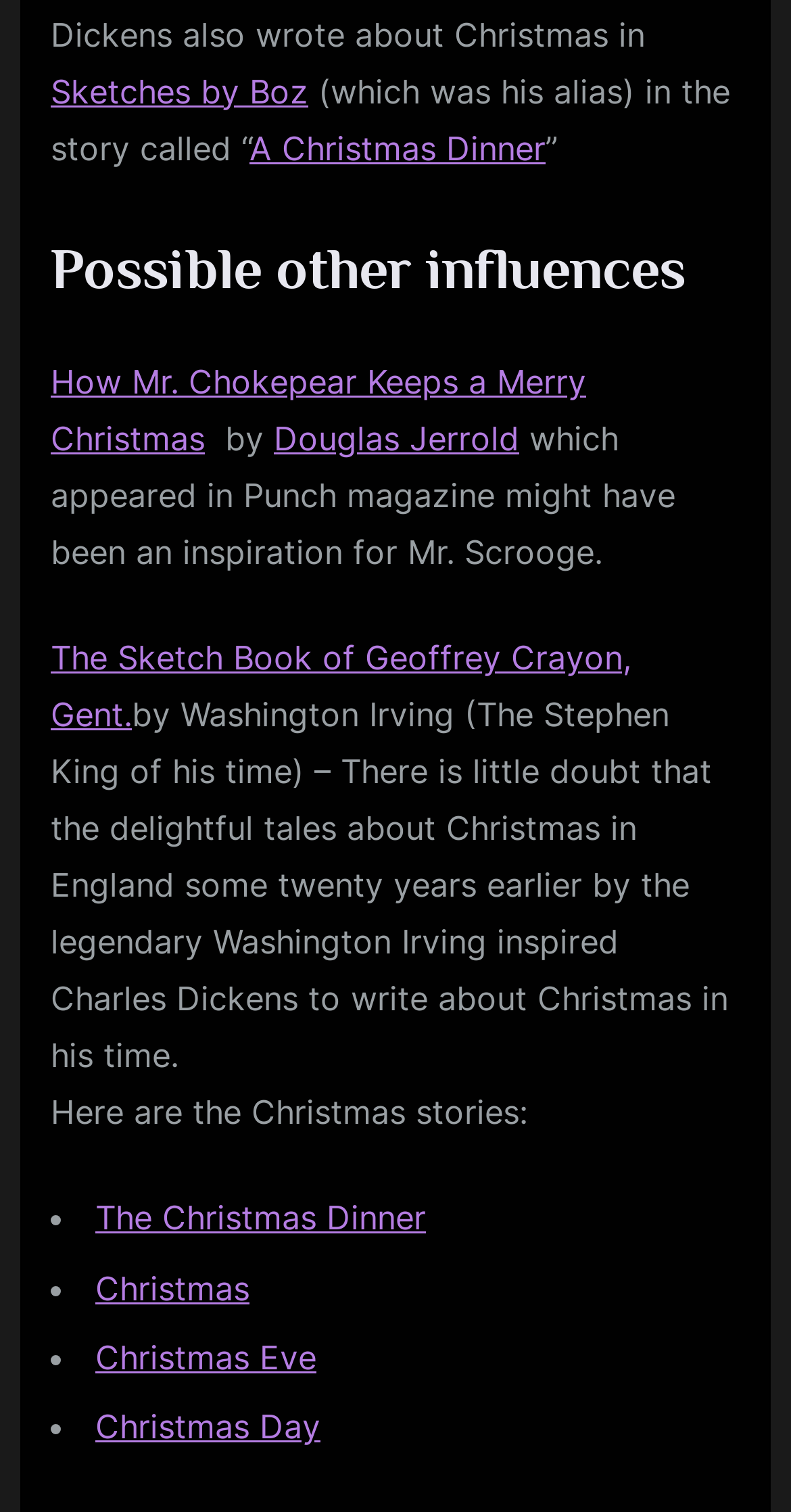Determine the bounding box coordinates for the element that should be clicked to follow this instruction: "Check Christmas Eve". The coordinates should be given as four float numbers between 0 and 1, in the format [left, top, right, bottom].

[0.121, 0.884, 0.4, 0.911]